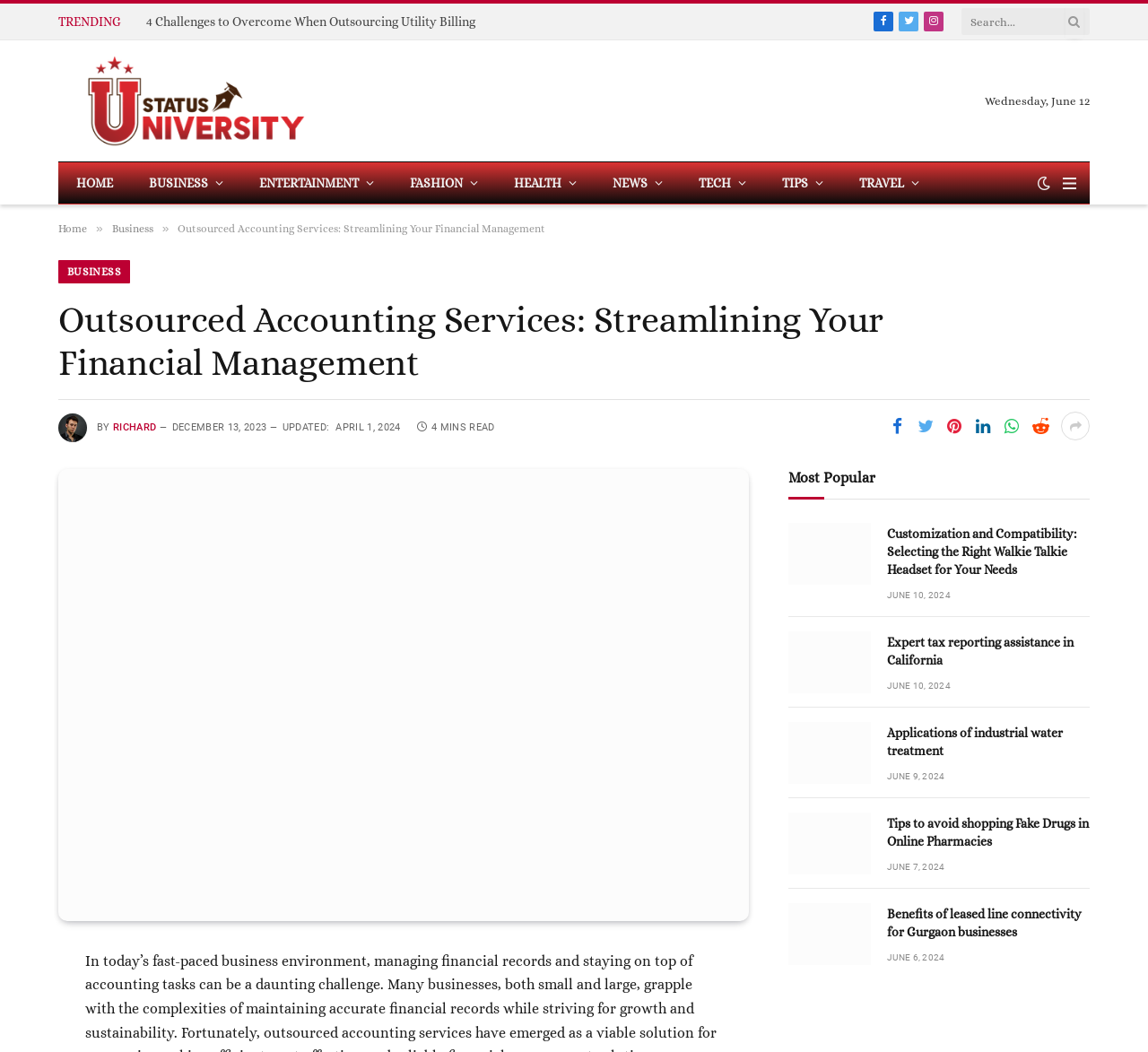Pinpoint the bounding box coordinates of the clickable area necessary to execute the following instruction: "Click on the Facebook link". The coordinates should be given as four float numbers between 0 and 1, namely [left, top, right, bottom].

[0.761, 0.011, 0.778, 0.03]